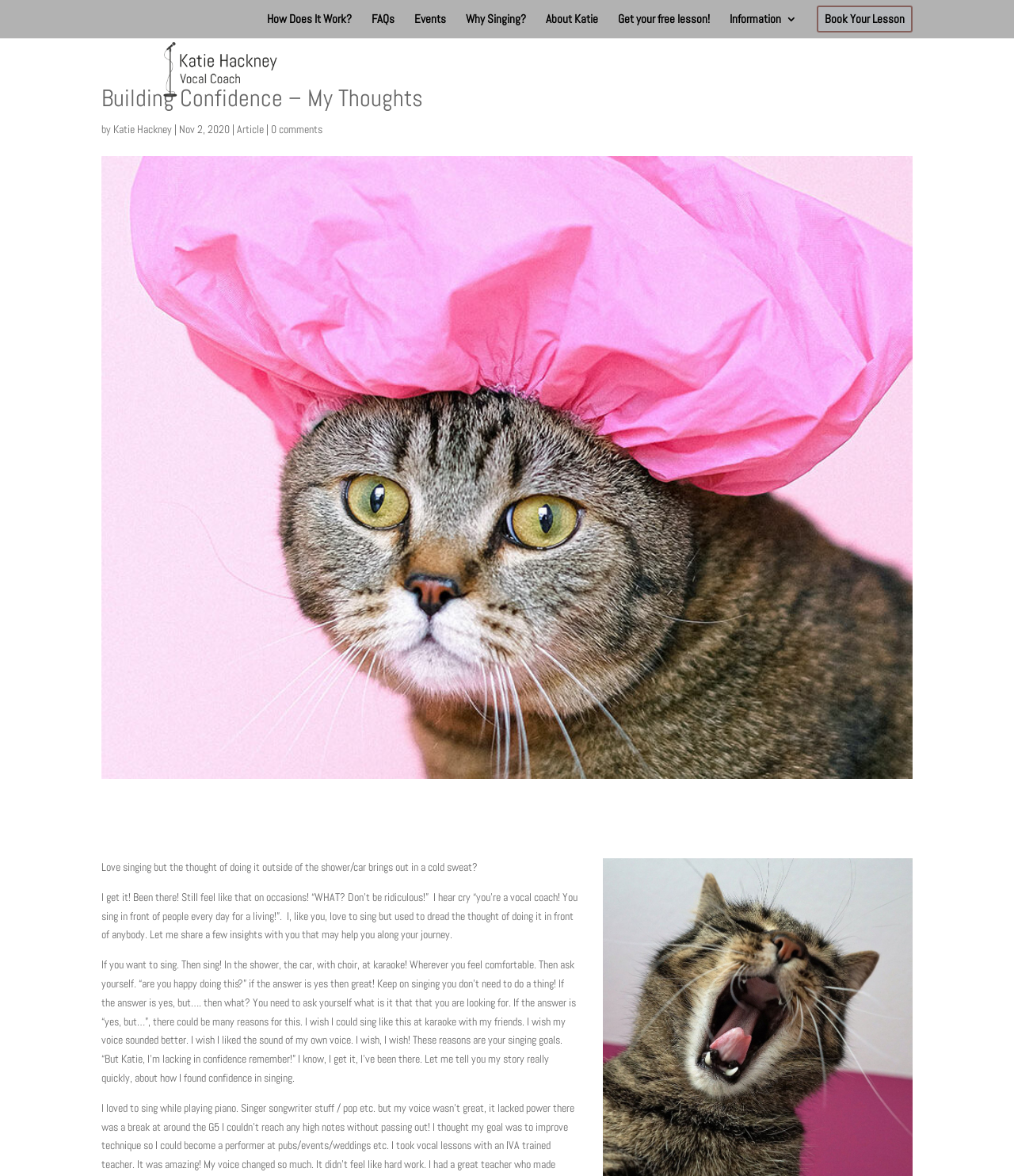Determine the bounding box coordinates of the section I need to click to execute the following instruction: "Book a lesson with Katie". Provide the coordinates as four float numbers between 0 and 1, i.e., [left, top, right, bottom].

[0.812, 0.005, 0.894, 0.032]